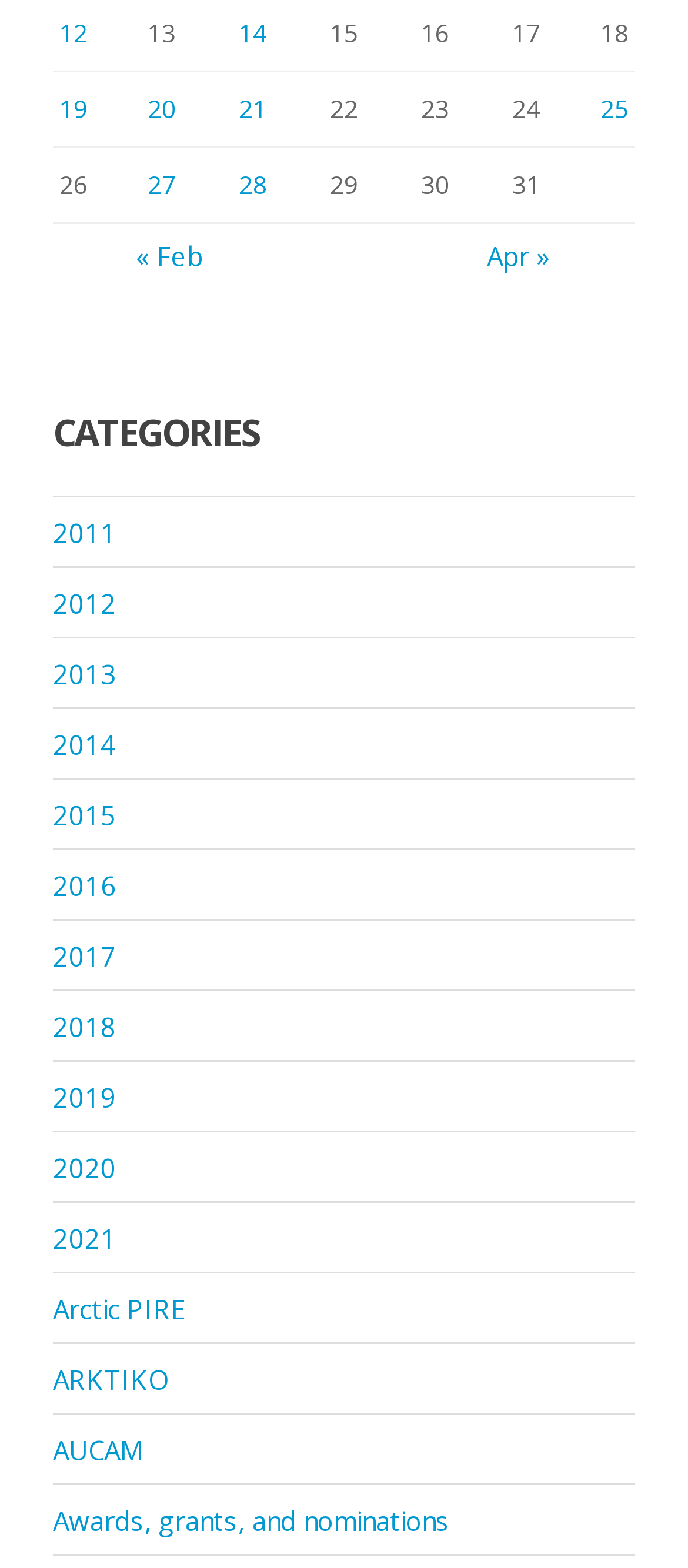Provide the bounding box coordinates of the HTML element this sentence describes: "Previous postloss and recovery".

None